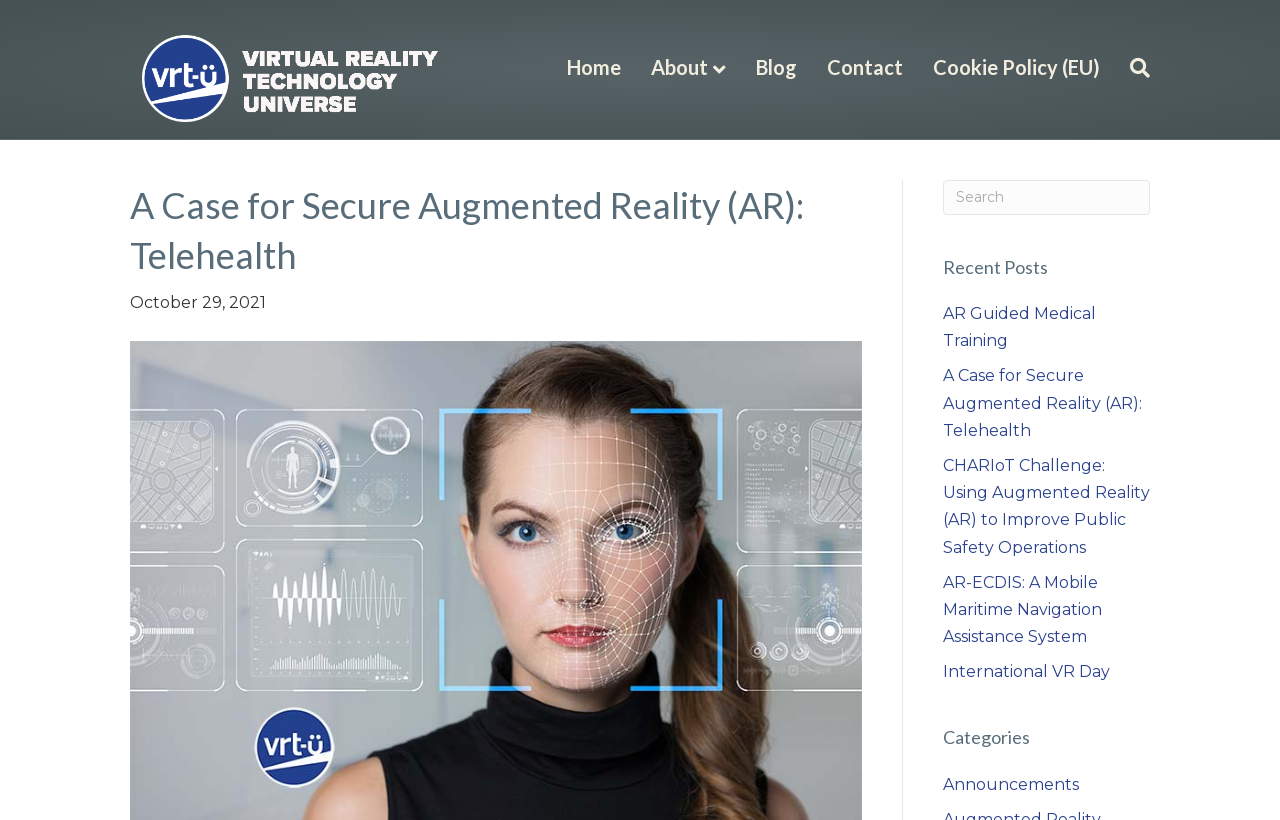Is the search box located in the header or footer?
Look at the screenshot and respond with one word or a short phrase.

Header